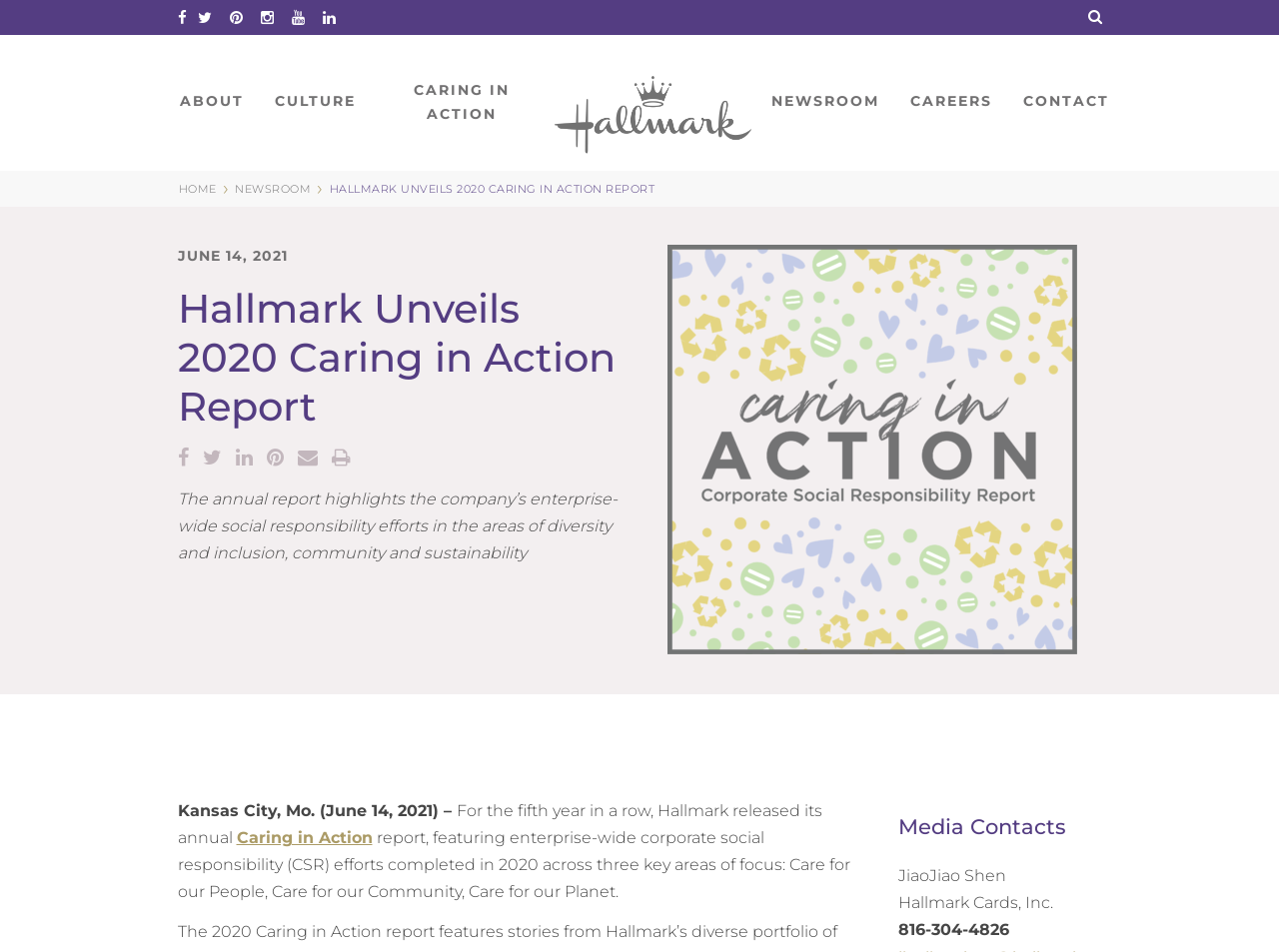Find the bounding box coordinates of the element I should click to carry out the following instruction: "Read about Caring in Action".

[0.302, 0.083, 0.419, 0.137]